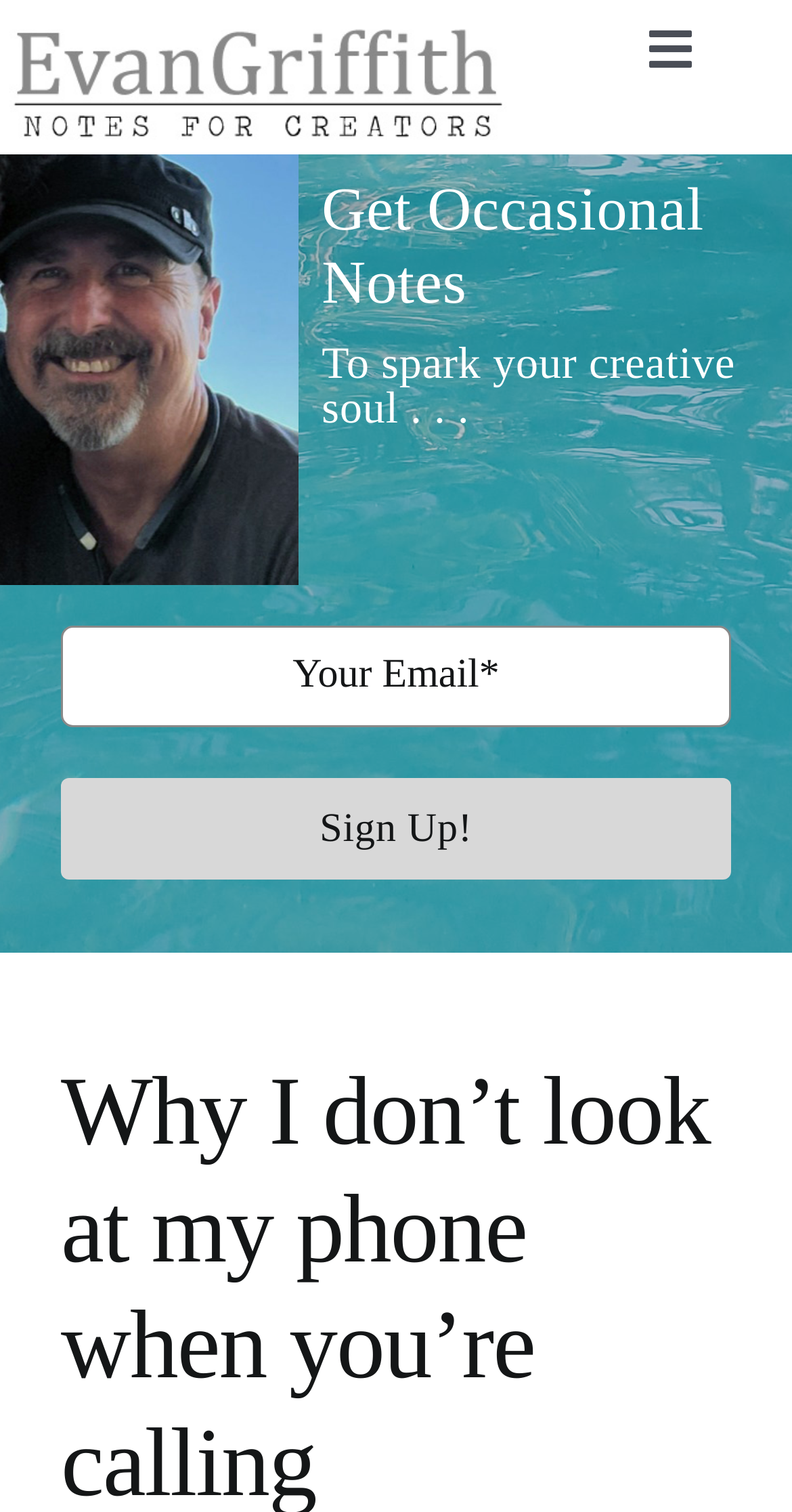What is the function of the button 'Toggle Navigation'?
Look at the image and respond with a one-word or short phrase answer.

To expand or collapse the menu